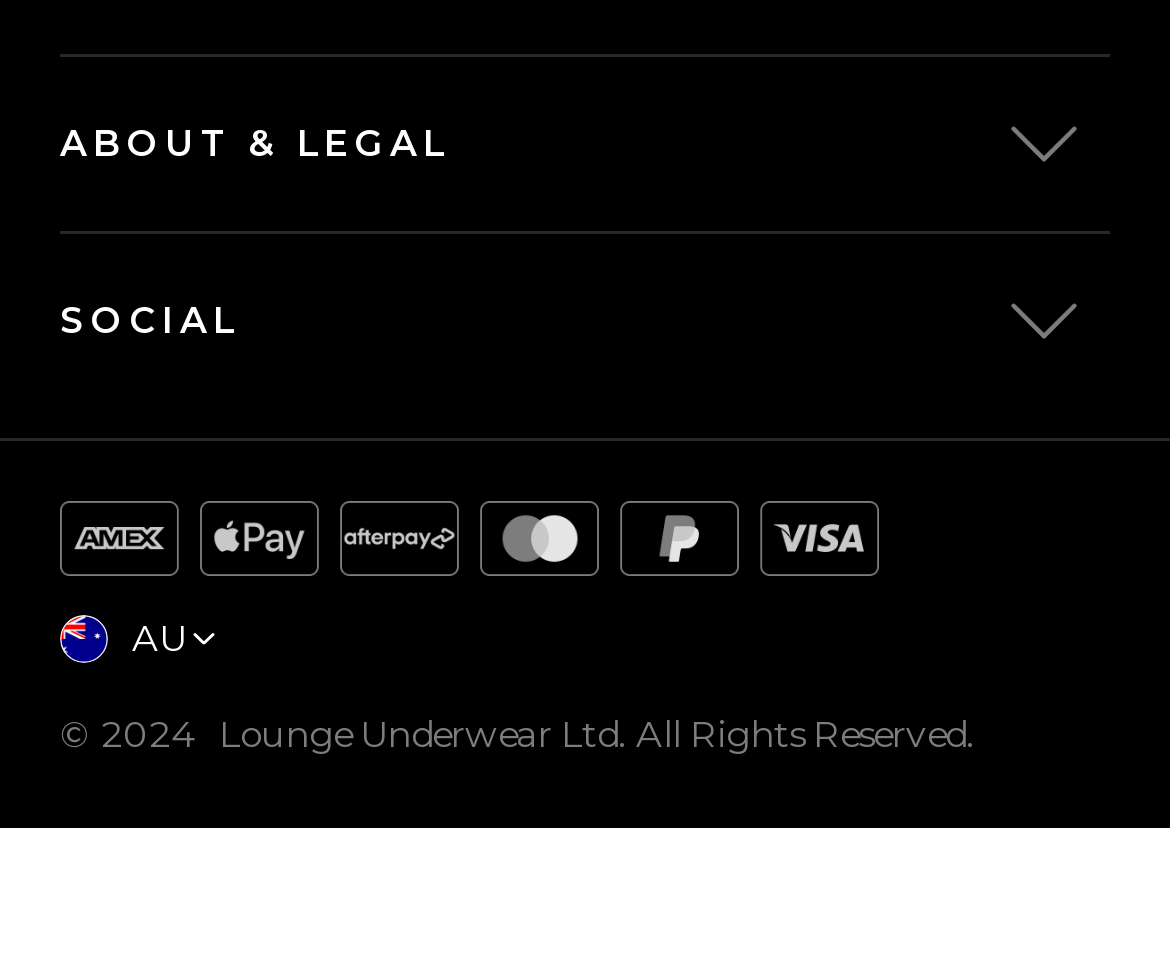Find the bounding box coordinates of the clickable region needed to perform the following instruction: "Click on My Account". The coordinates should be provided as four float numbers between 0 and 1, i.e., [left, top, right, bottom].

[0.051, 0.064, 0.367, 0.133]